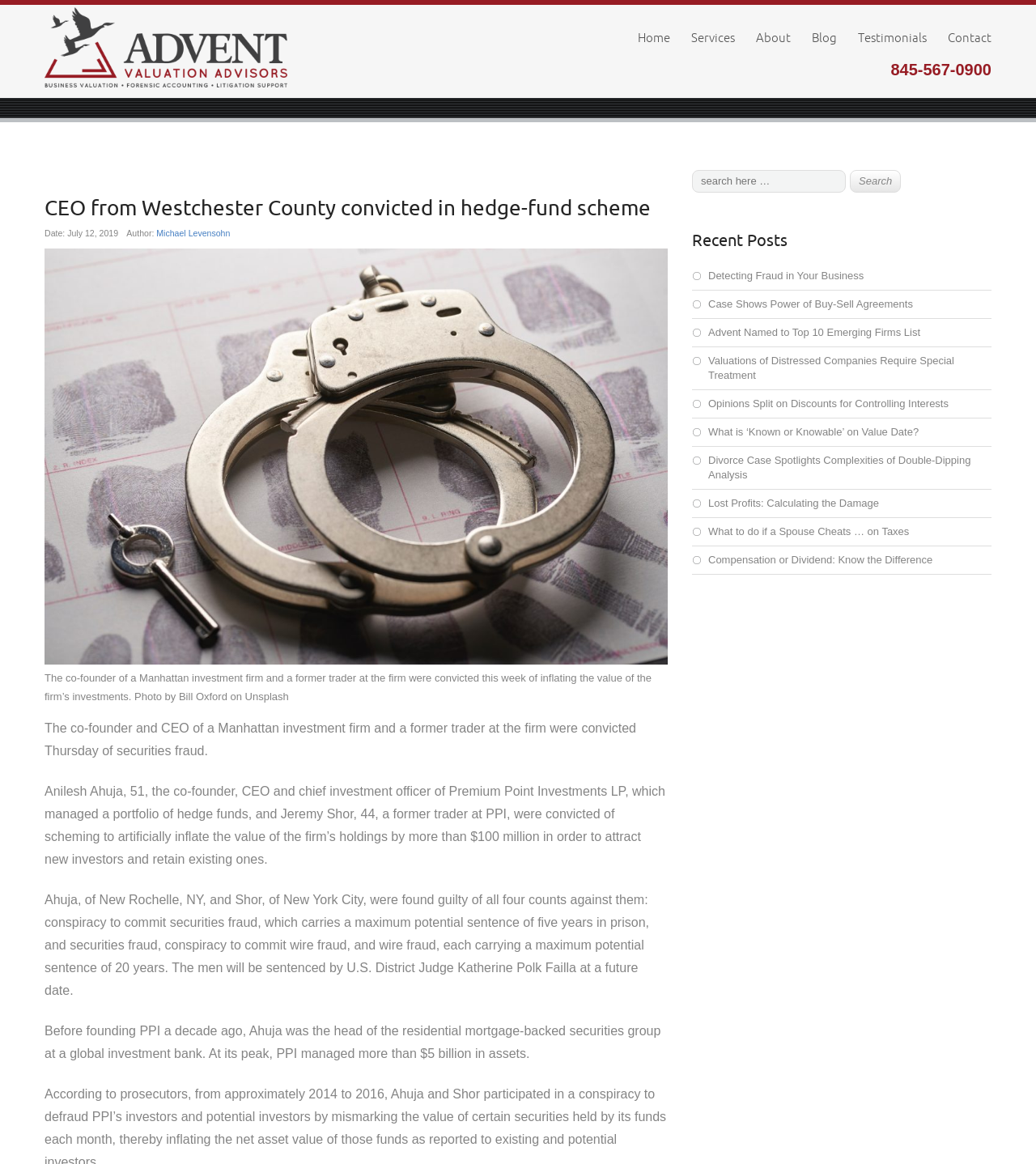Please locate the bounding box coordinates for the element that should be clicked to achieve the following instruction: "Read the 'About' section". Ensure the coordinates are given as four float numbers between 0 and 1, i.e., [left, top, right, bottom].

[0.73, 0.026, 0.763, 0.038]